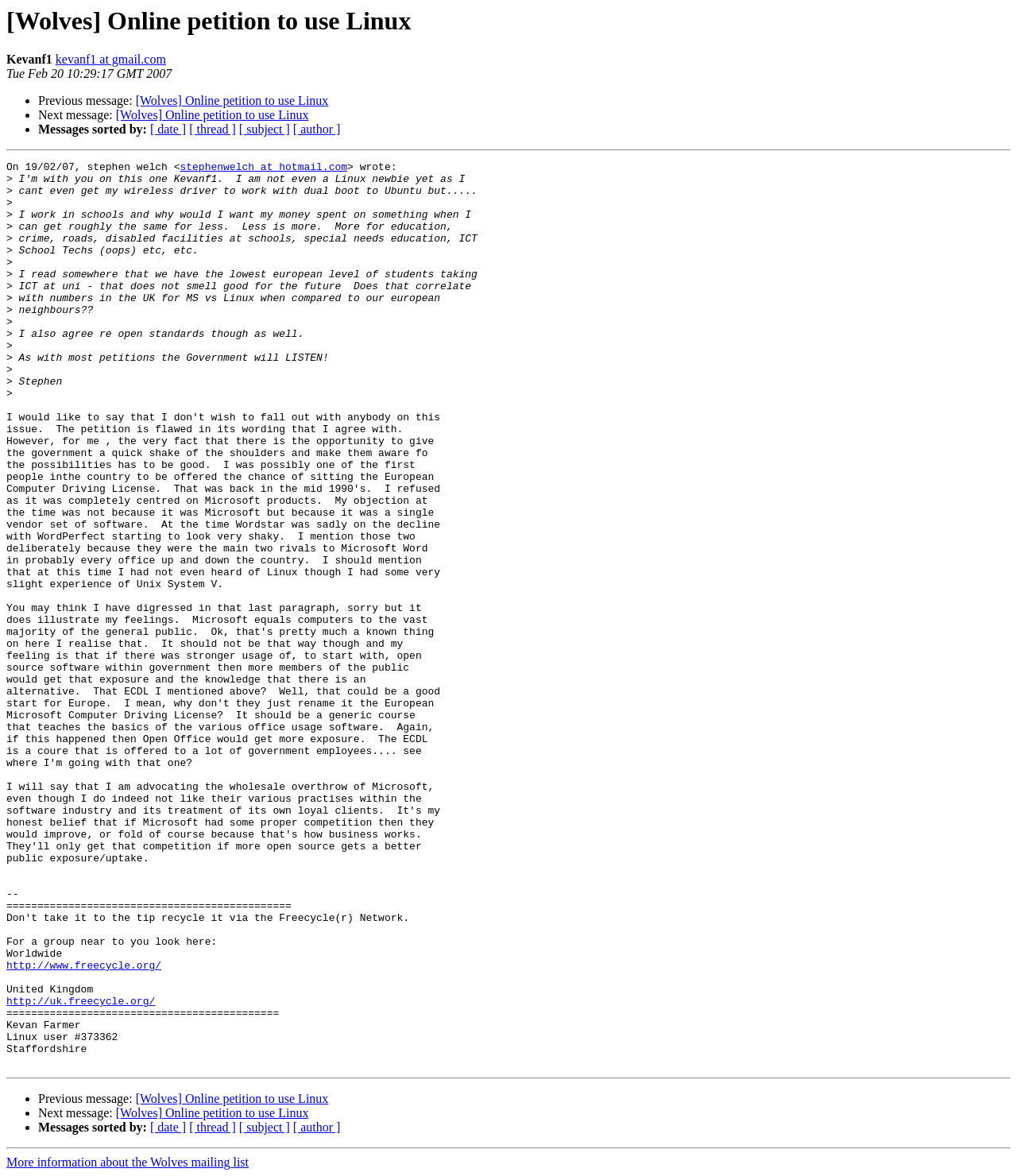Find the bounding box coordinates of the element you need to click on to perform this action: 'Check more information about the Wolves mailing list'. The coordinates should be represented by four float values between 0 and 1, in the format [left, top, right, bottom].

[0.006, 0.983, 0.245, 0.994]